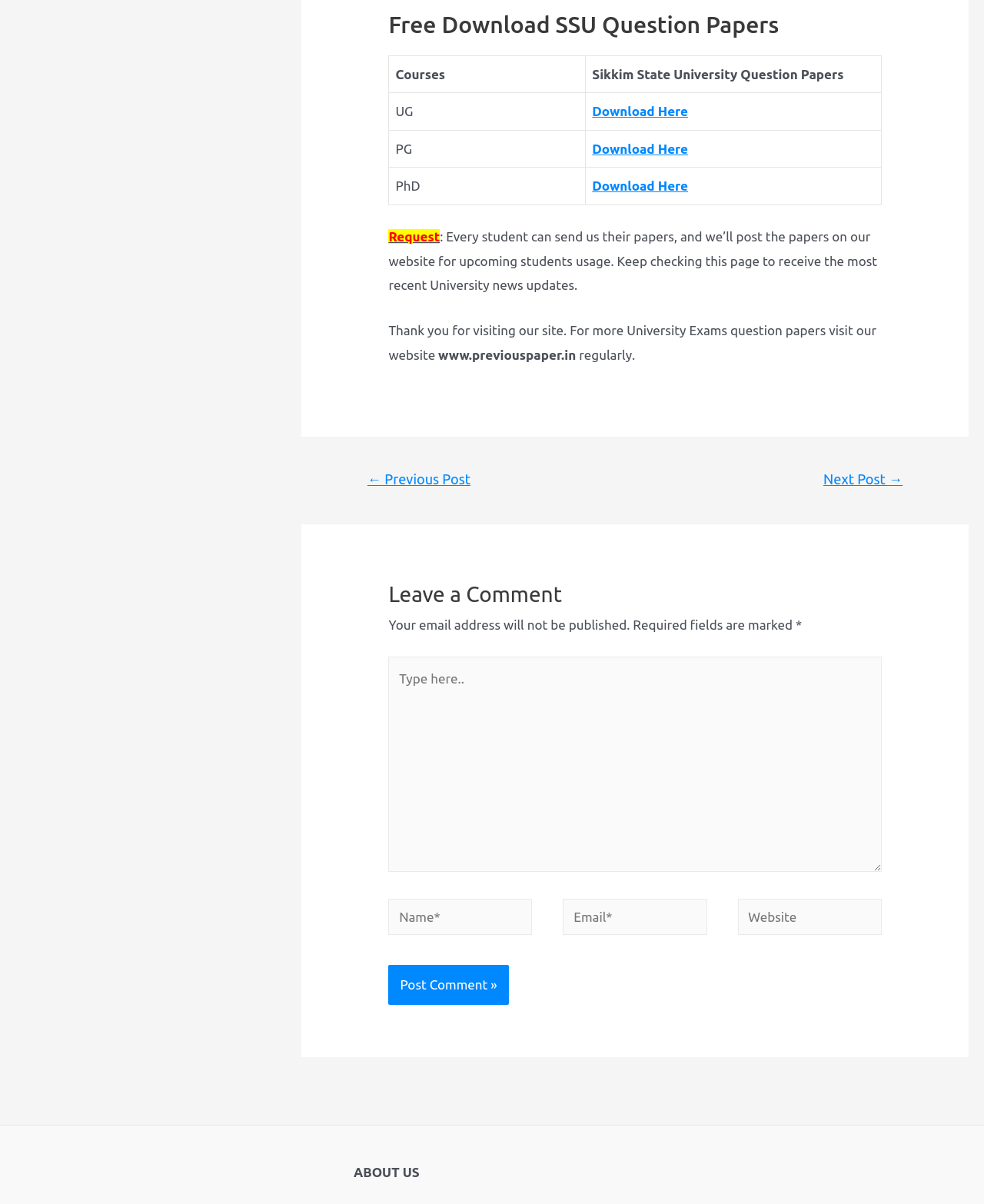Using the provided description: "Business in Melton", find the bounding box coordinates of the corresponding UI element. The output should be four float numbers between 0 and 1, in the format [left, top, right, bottom].

None